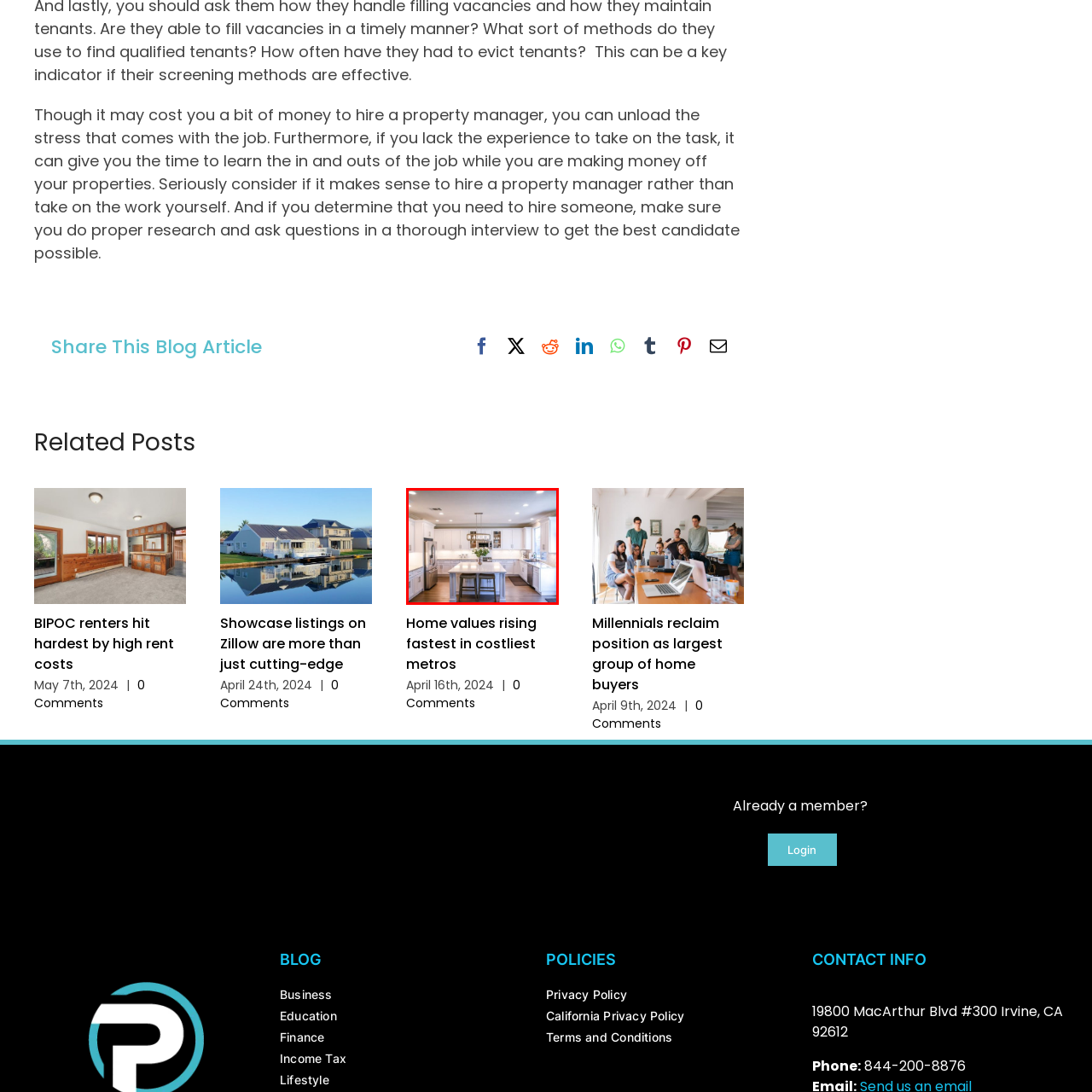Generate a detailed description of the image highlighted within the red border.

This image showcases a beautifully designed kitchen characterized by a modern aesthetic. The kitchen features elegant white cabinetry that offers a clean and bright appearance, paired with warm wooden flooring that adds a touch of warmth to the space. Central to the kitchen is a large island with a white countertop, providing ample room for food preparation and casual dining. Two wooden bar stools are placed at the island, inviting a relaxed atmosphere for family and friends. 

The kitchen is well-lit with recessed lighting in the ceiling, enhancing the overall openness of the area. Natural light streams in through a large window above the sink, illuminating the stylish decor and a tasteful arrangement of fresh flowers that adds a refreshing pop of color to the pristine setting. Stainless steel appliances complement the design, providing both functionality and a chic, contemporary look. Overall, this kitchen exemplifies a perfect blend of style and practicality, making it an ideal space for cooking and gathering.